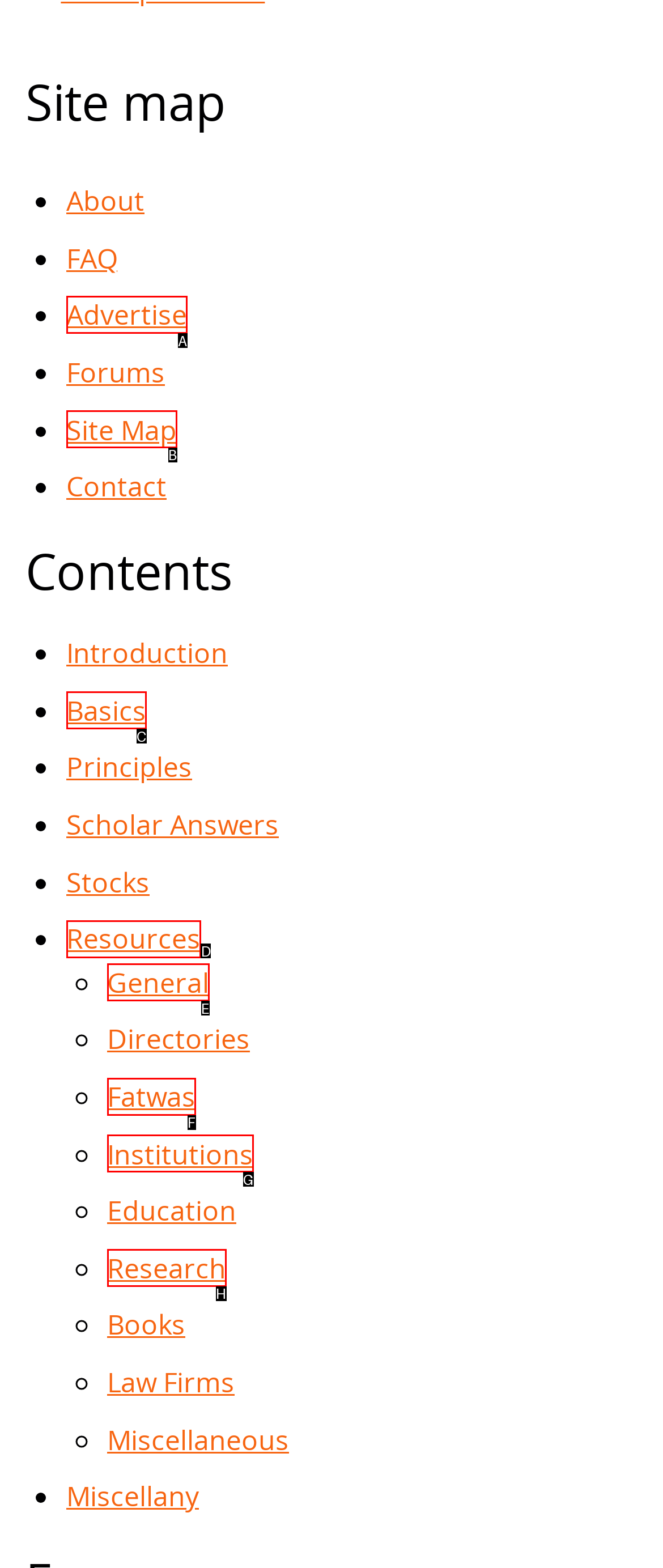Identify which lettered option completes the task: Explore Resources. Provide the letter of the correct choice.

D